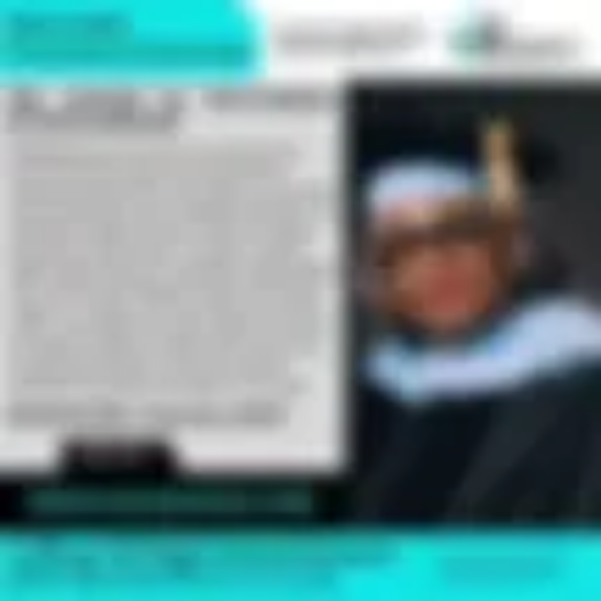Provide a brief response to the question below using a single word or phrase: 
What color is the bar at the top of the design?

Turquoise